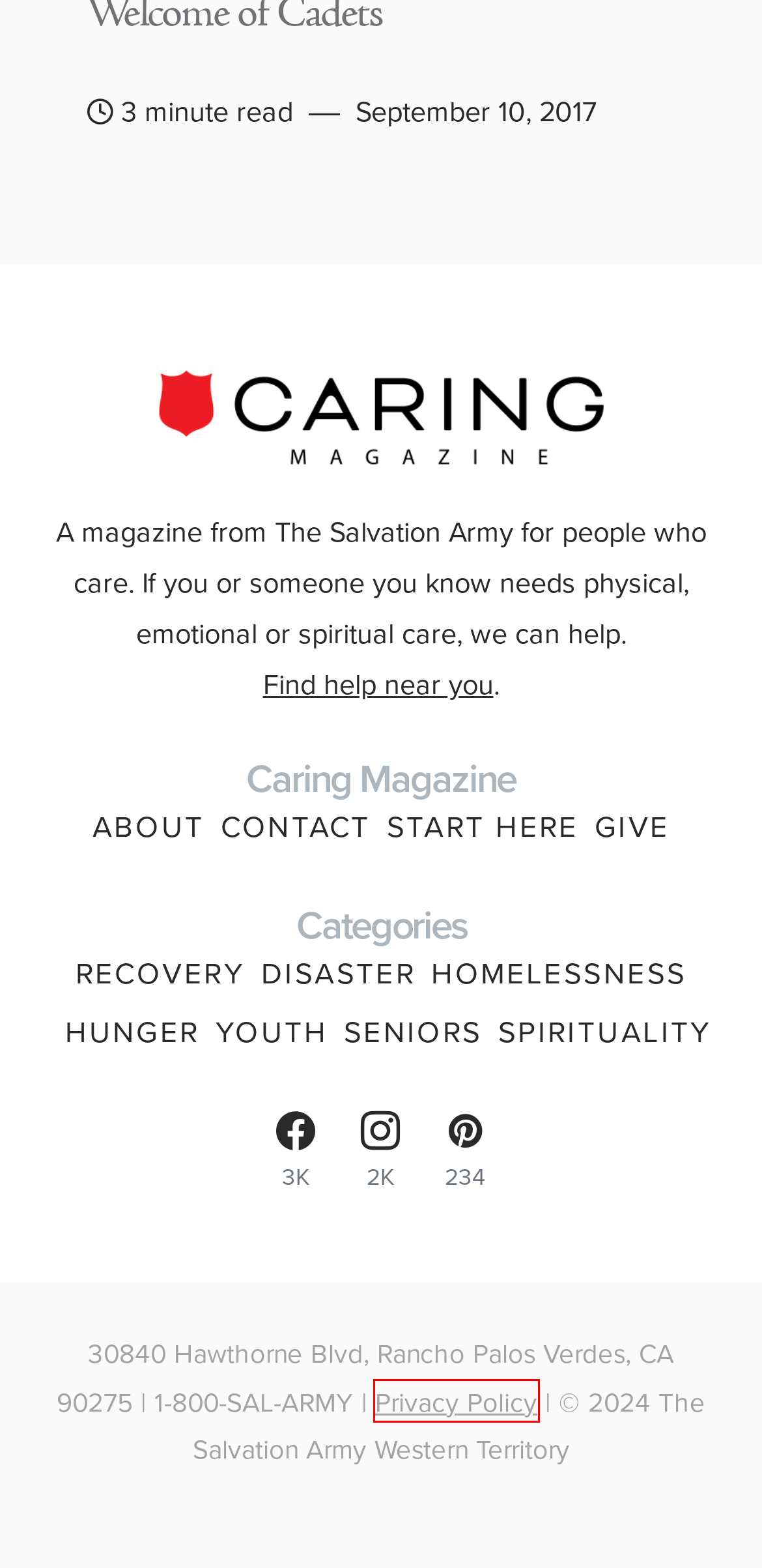You have a screenshot of a webpage with a red bounding box around a UI element. Determine which webpage description best matches the new webpage that results from clicking the element in the bounding box. Here are the candidates:
A. The Salvation Army 101 | Caring Magazine
B. Piano man | Caring Magazine
C. Tehachapi after-school program offers safe haven for youth | Caring Magazine
D. Location Search - The Salvation Army Western Territory
E. Growth at camp leads one couple to full-time ministry | Caring Magazine
F. ‘I chose to stand’ | Caring Magazine
G. Denver culinary skills program cooks up hope for life after social services | Caring Magazine
H. Privacy Policy | Caring Magazine

H